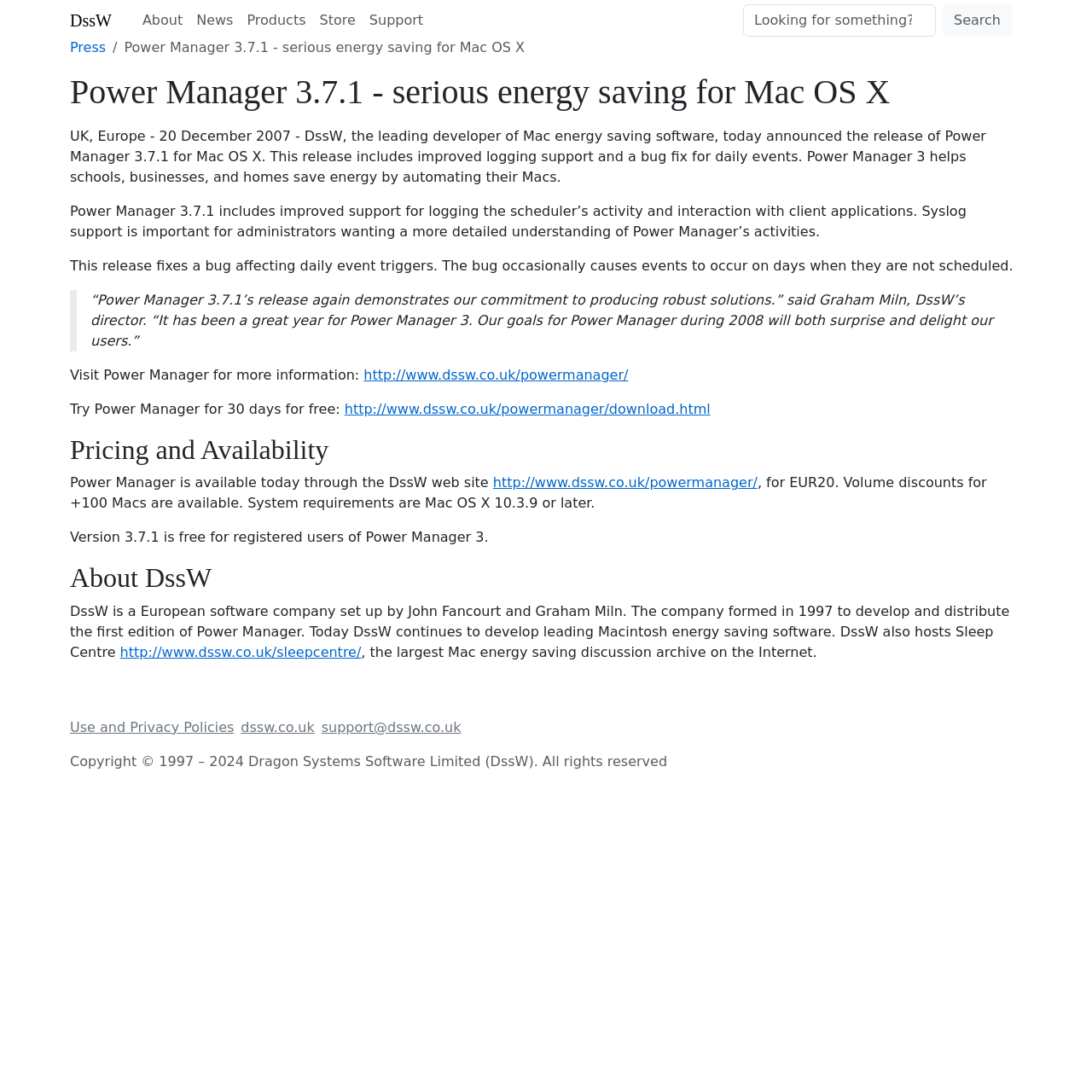From the given element description: "Love & Hope", find the bounding box for the UI element. Provide the coordinates as four float numbers between 0 and 1, in the order [left, top, right, bottom].

None